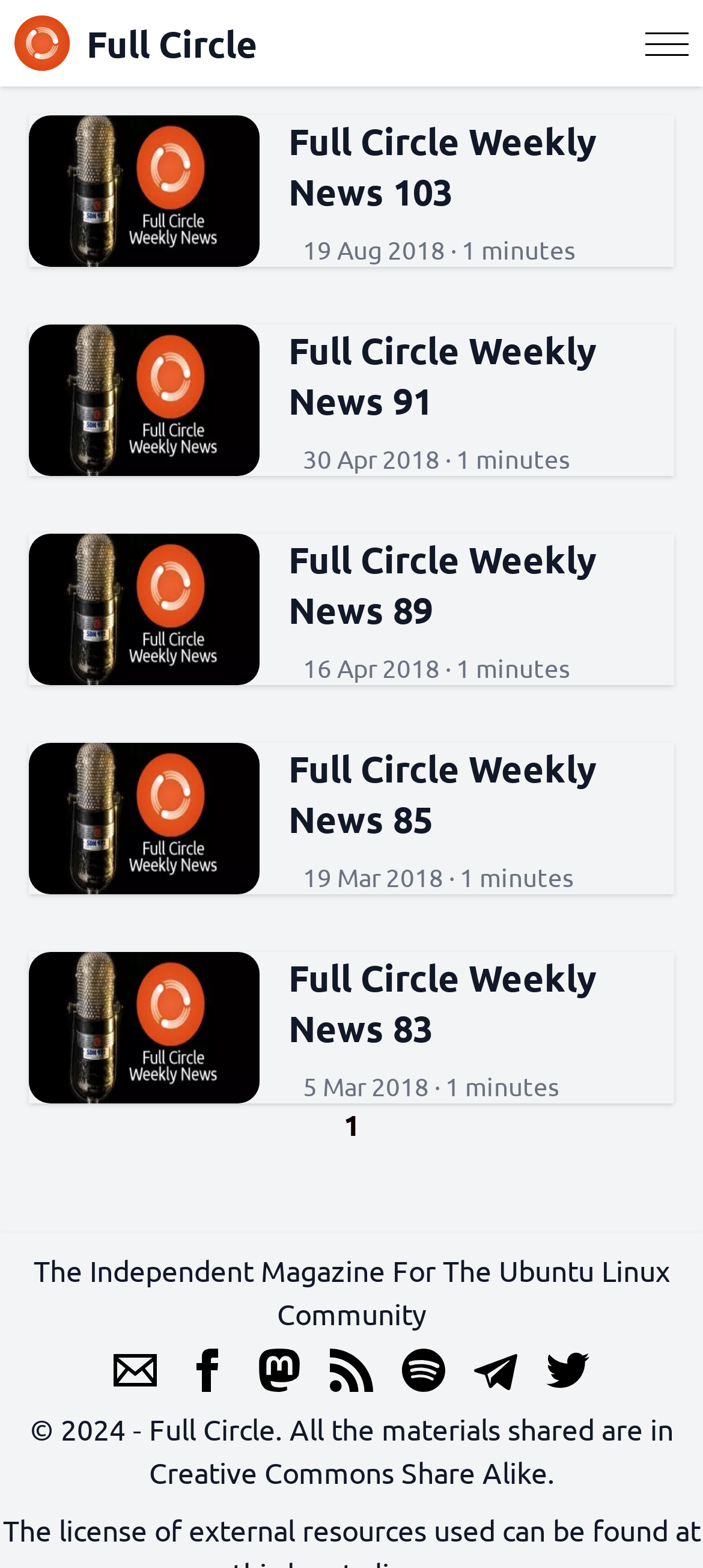How many social media links are available?
Using the visual information, reply with a single word or short phrase.

7